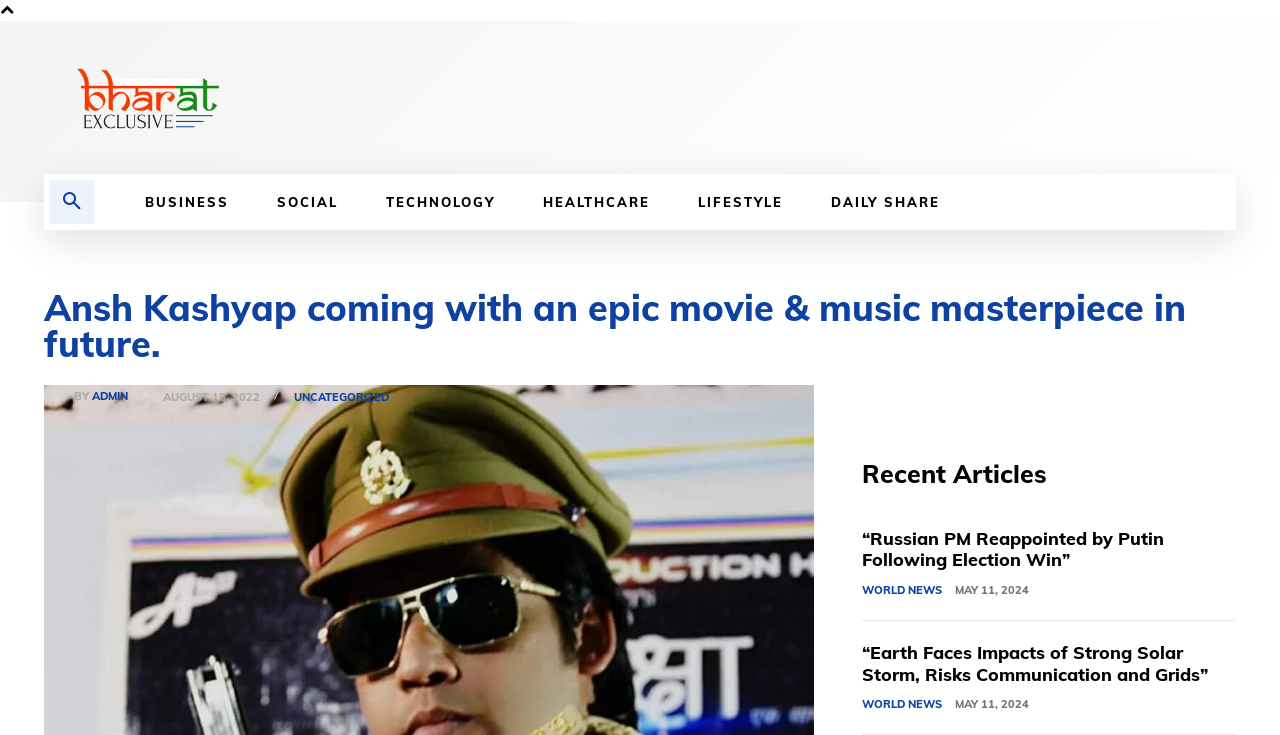Indicate the bounding box coordinates of the clickable region to achieve the following instruction: "Click the Logo."

[0.034, 0.056, 0.191, 0.209]